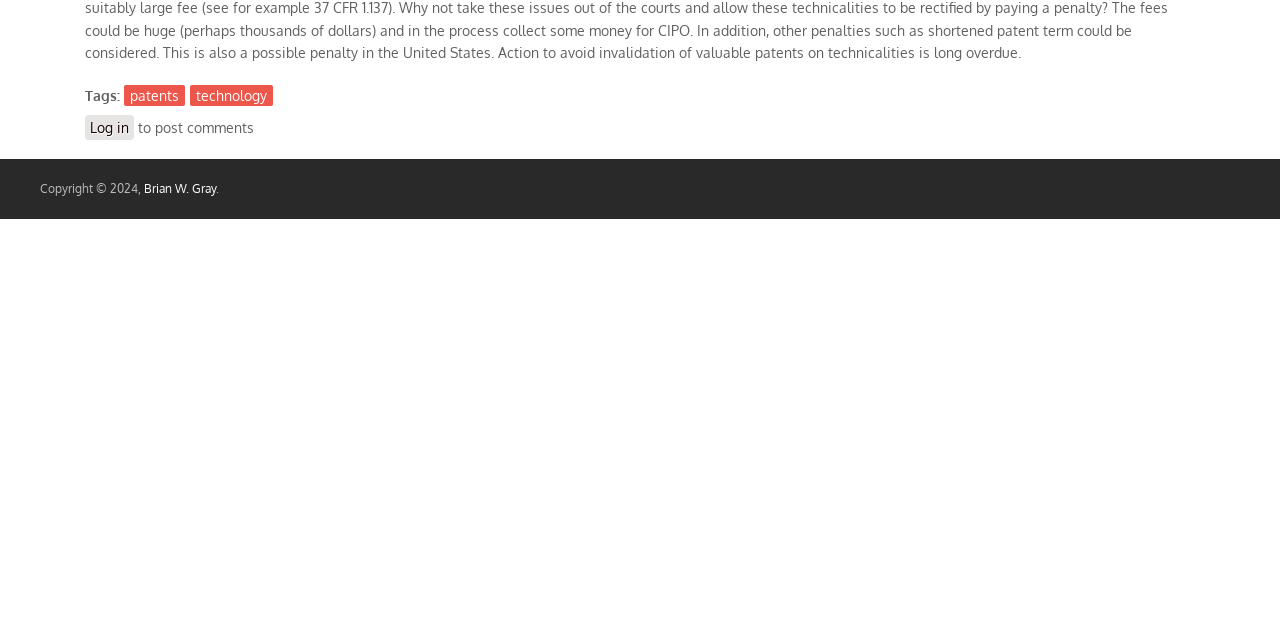Find and provide the bounding box coordinates for the UI element described with: "Buy".

None